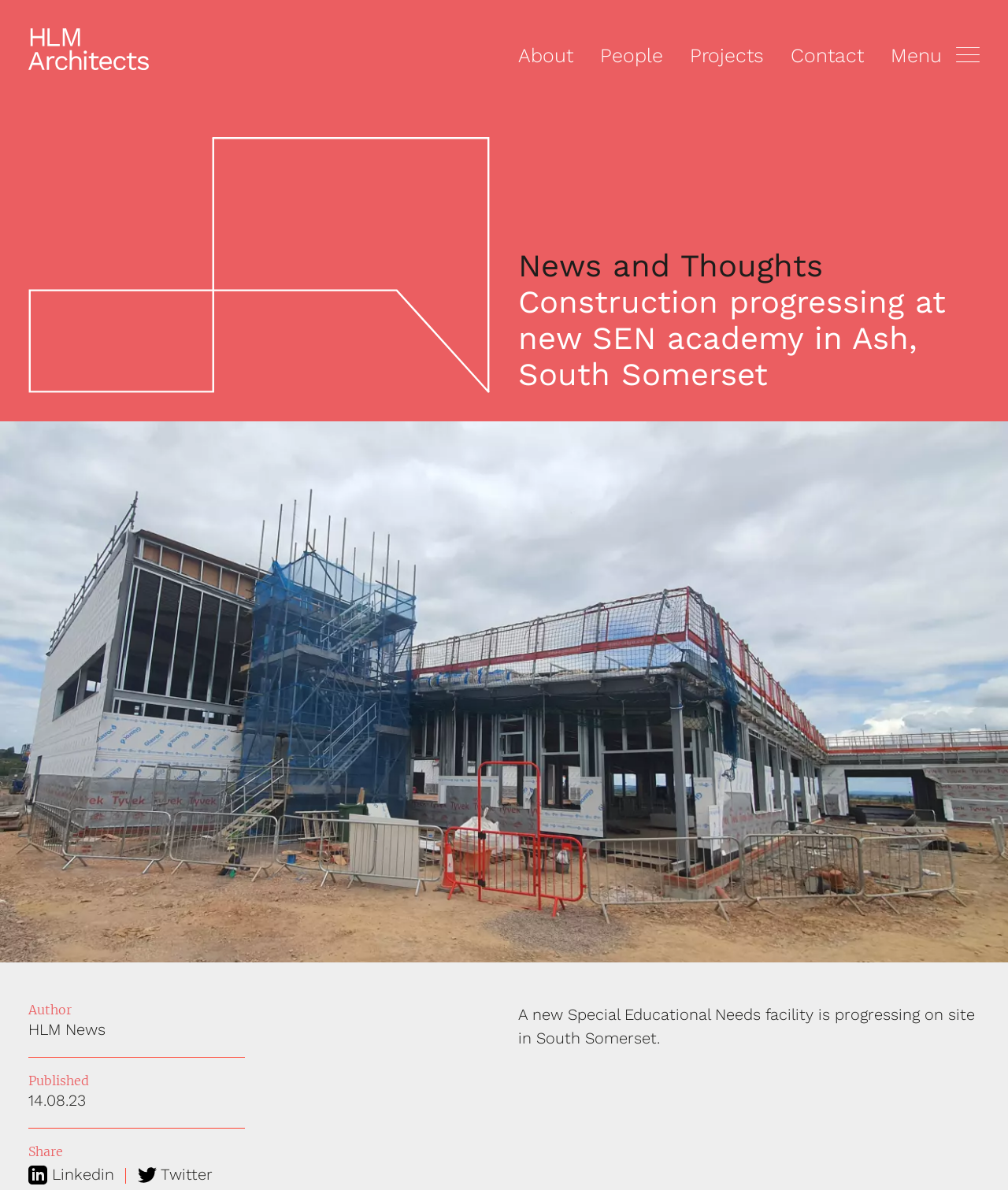Select the bounding box coordinates of the element I need to click to carry out the following instruction: "Click the 'Post Comment' button".

None